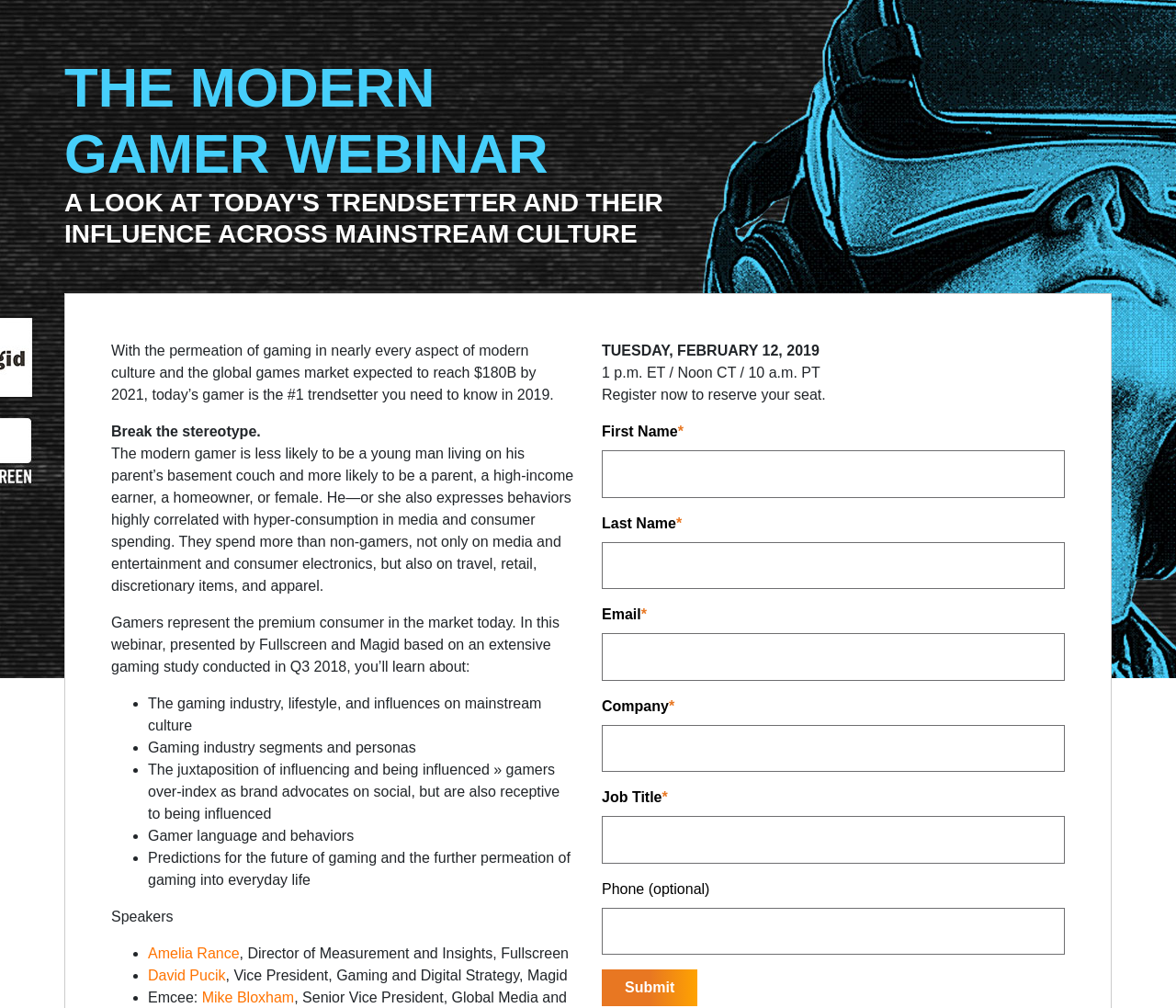Show me the bounding box coordinates of the clickable region to achieve the task as per the instruction: "register for the webinar".

[0.512, 0.962, 0.593, 0.998]